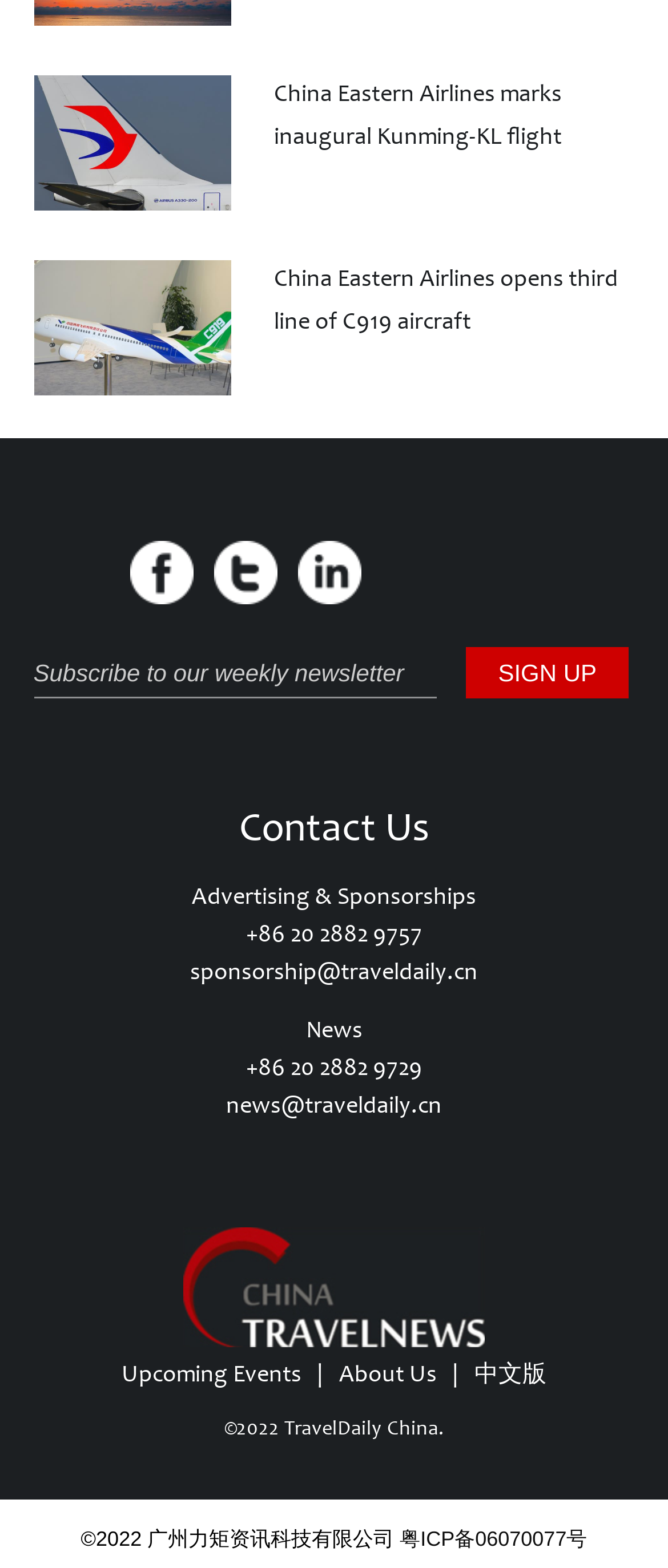Using the details from the image, please elaborate on the following question: What is the email address for news?

I looked for the email address related to news and found it next to the 'News' label, which is 'news@traveldaily.cn'.